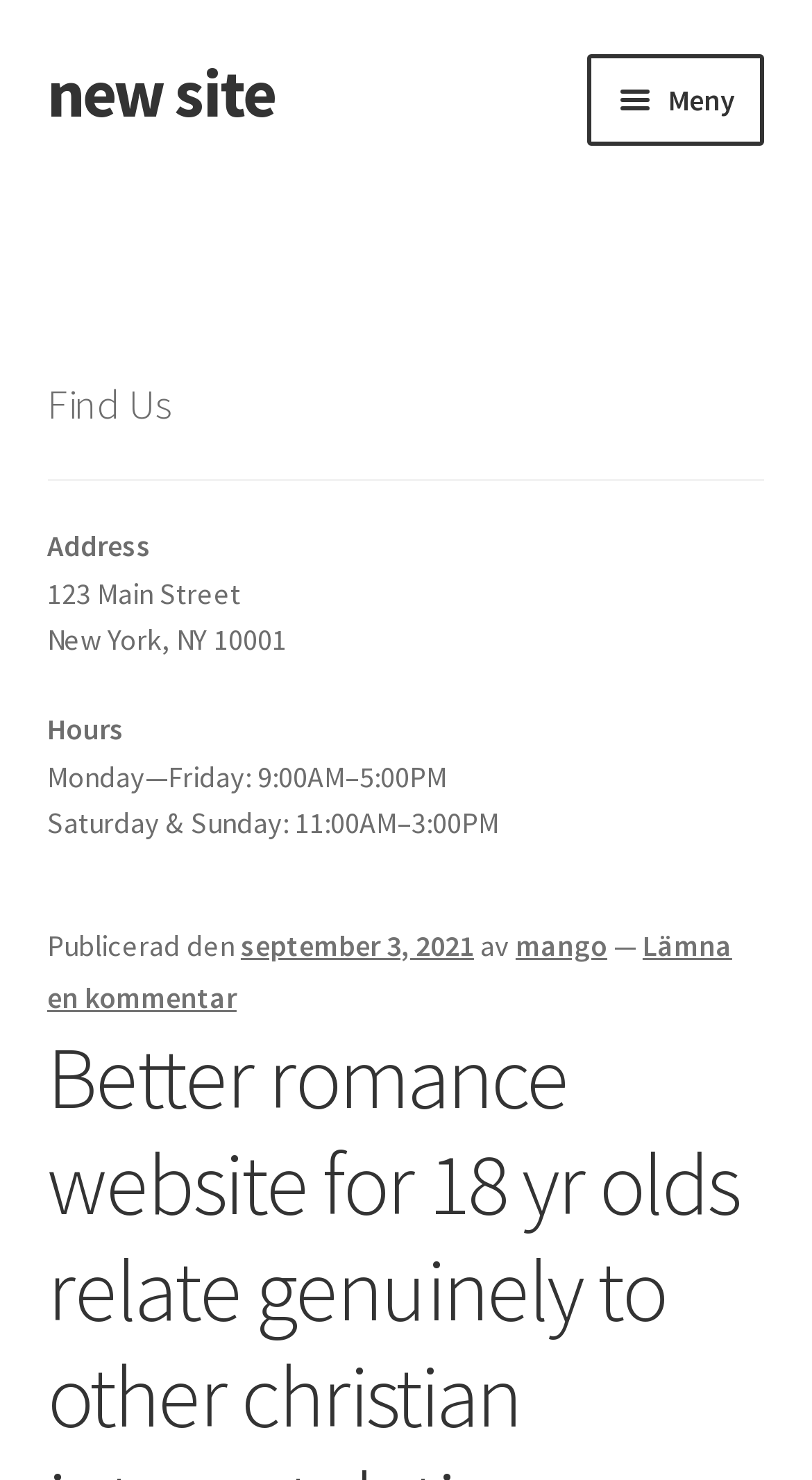Using floating point numbers between 0 and 1, provide the bounding box coordinates in the format (top-left x, top-left y, bottom-right x, bottom-right y). Locate the UI element described here: About

[0.058, 0.25, 0.942, 0.326]